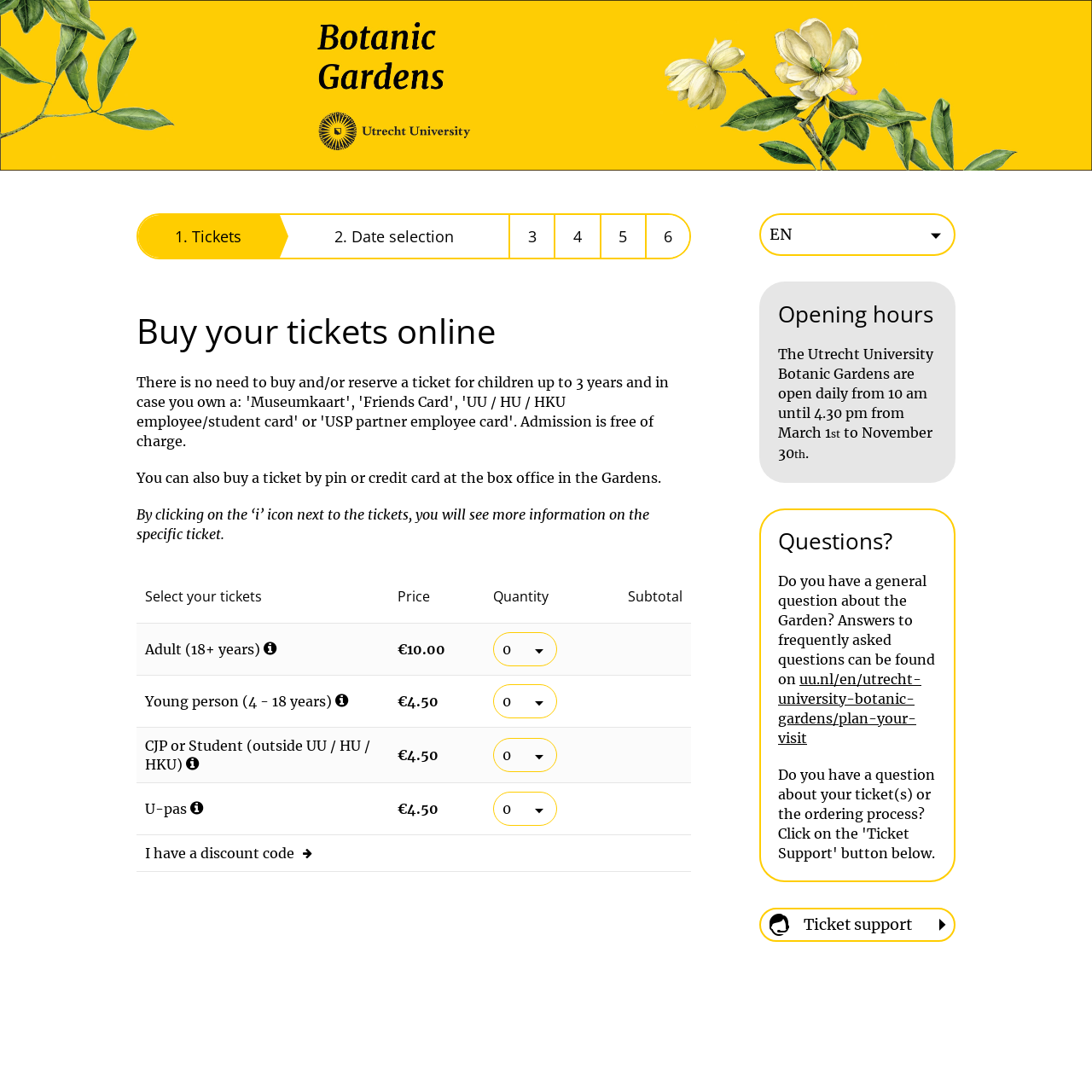Determine the bounding box coordinates of the region to click in order to accomplish the following instruction: "Click on the Emergency Demolition link". Provide the coordinates as four float numbers between 0 and 1, specifically [left, top, right, bottom].

None